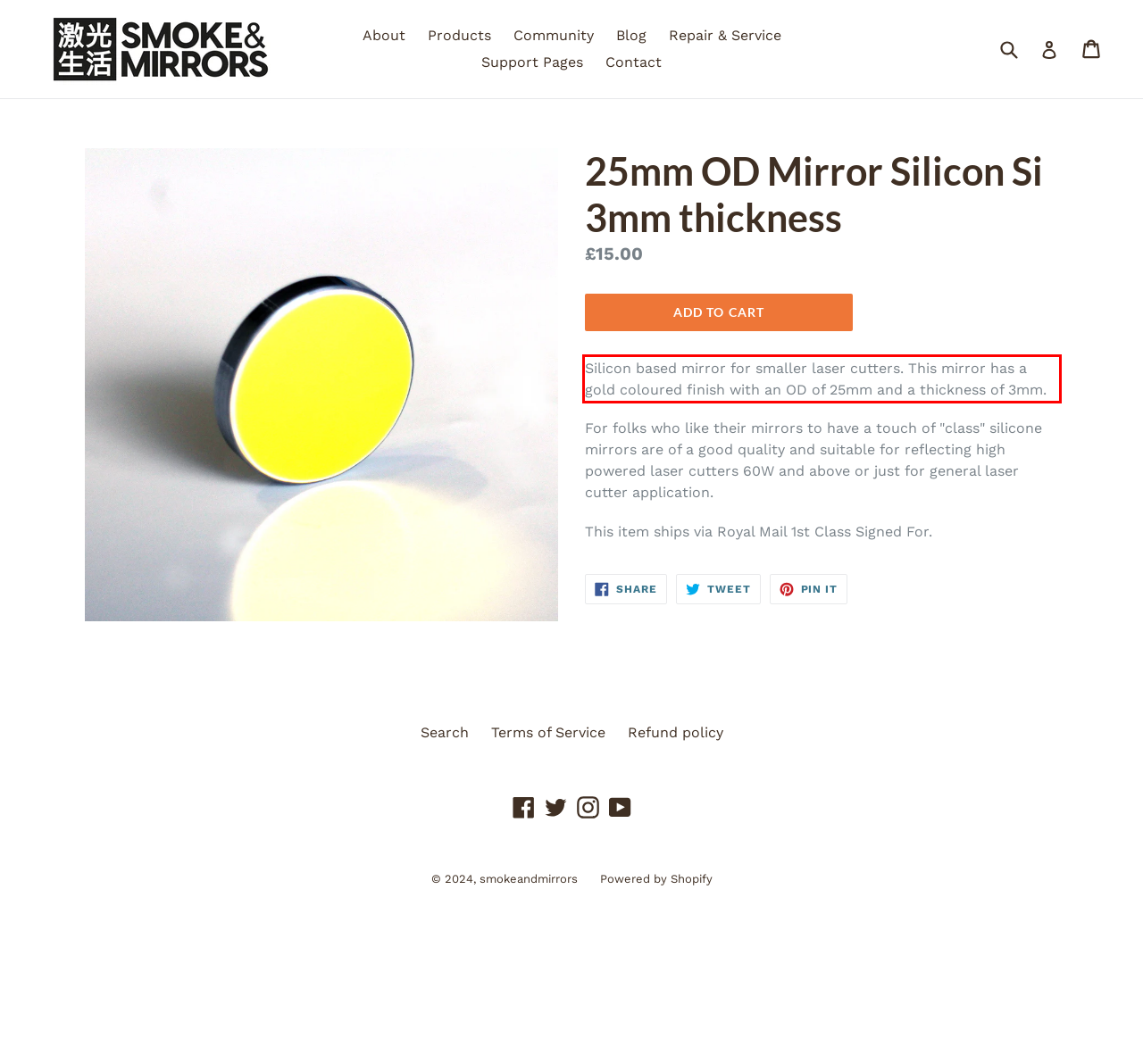Identify the text within the red bounding box on the webpage screenshot and generate the extracted text content.

Silicon based mirror for smaller laser cutters. This mirror has a gold coloured finish with an OD of 25mm and a thickness of 3mm.